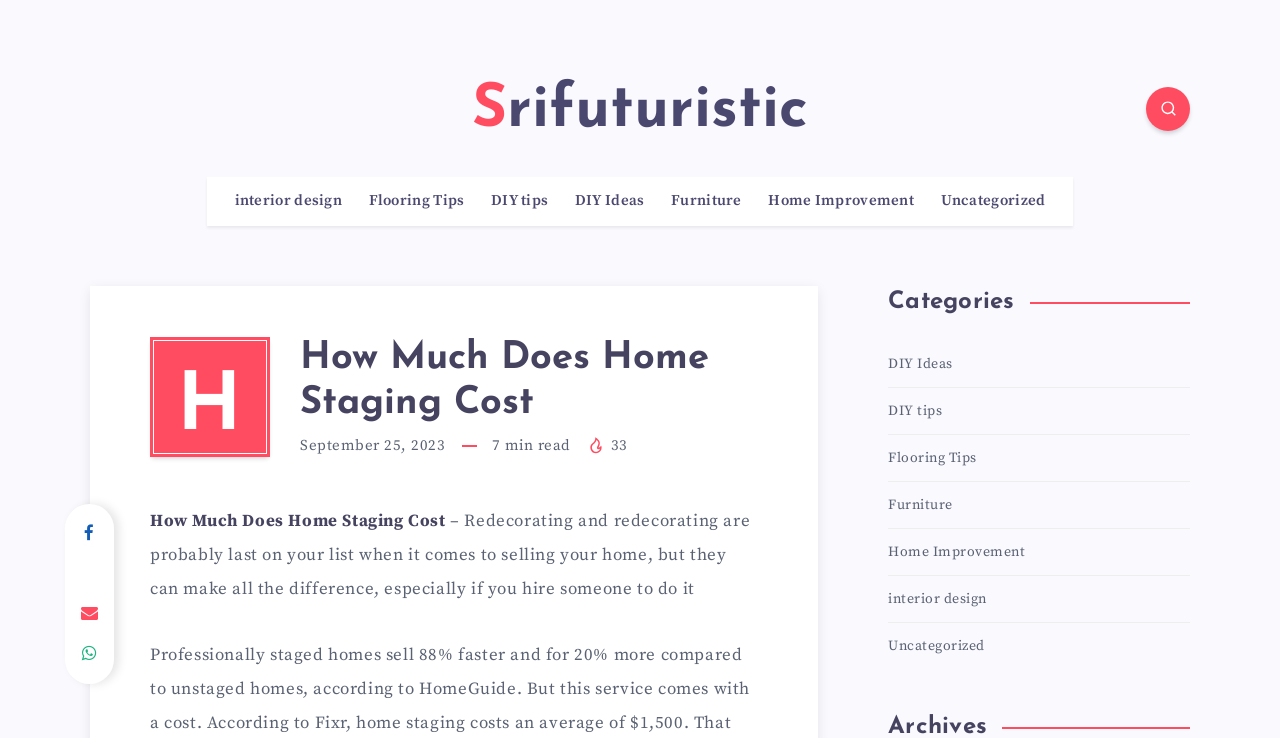Please determine the bounding box coordinates of the section I need to click to accomplish this instruction: "Browse 'DIY Ideas' category".

[0.694, 0.473, 0.744, 0.514]